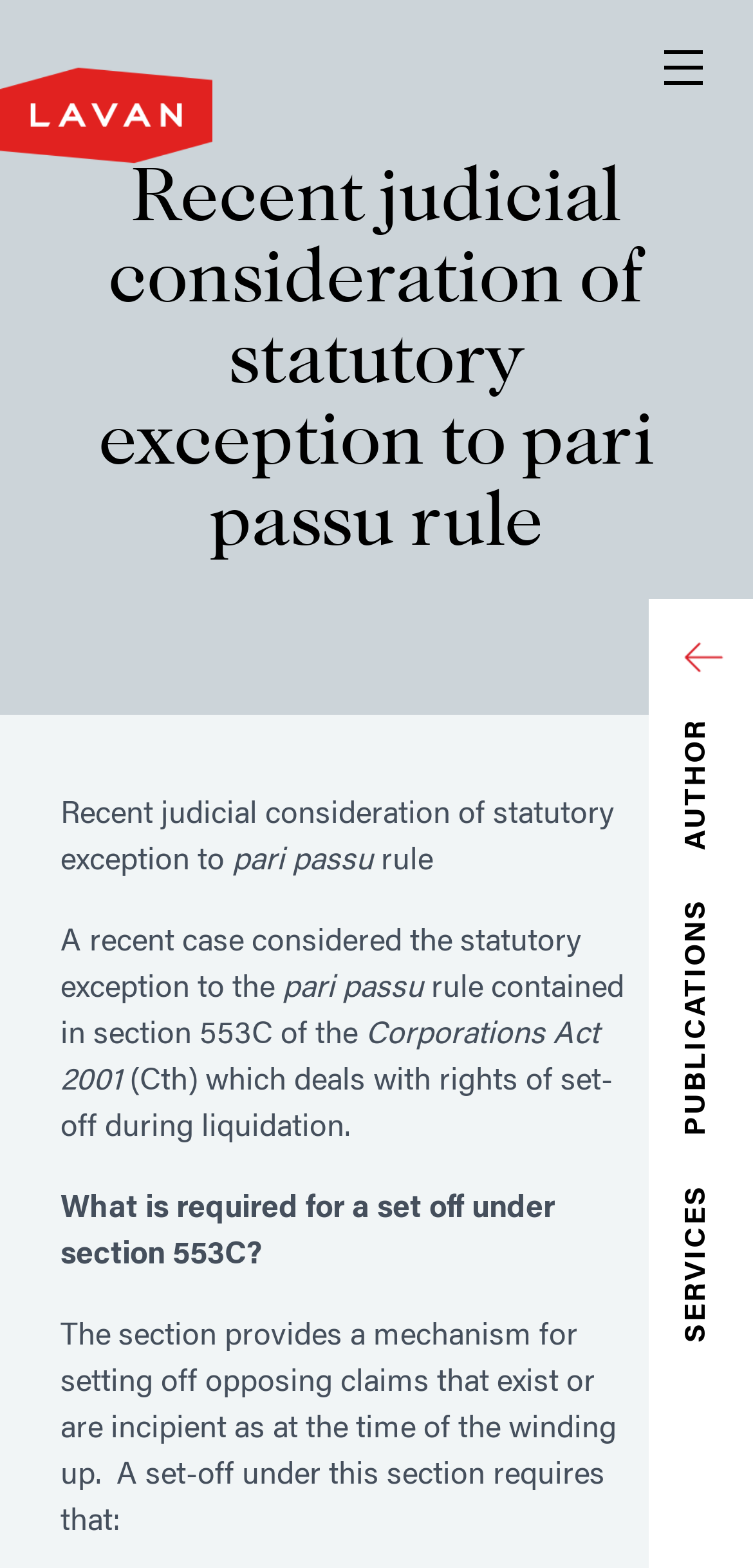Generate a thorough caption detailing the webpage content.

The webpage appears to be an article or blog post discussing a recent judicial consideration of a statutory exception to the pari passu rule. At the top of the page, there is a button labeled "Toggle Navigation" positioned near the top right corner. Below this button, there is a heading that matches the title of the webpage, "Recent judicial consideration of statutory exception to pari passu rule".

The main content of the article is divided into several paragraphs of text. The first paragraph starts with the sentence "A recent case considered the statutory exception to the rule contained in section 553C of the Corporations Act 2001 (Cth) which deals with rights of set-off during liquidation." The subsequent paragraphs continue to discuss the topic, with headings and subheadings that break up the text.

To the right of the main content, there are three links positioned vertically, labeled "SERVICES", "PUBLICATIONS", and "AUTHOR", respectively. These links are aligned near the top right corner of the page. There is also an empty link with no text near the middle of the right side of the page.

Overall, the webpage appears to be a formal article or blog post discussing a specific legal topic, with a simple layout and minimal visual elements.